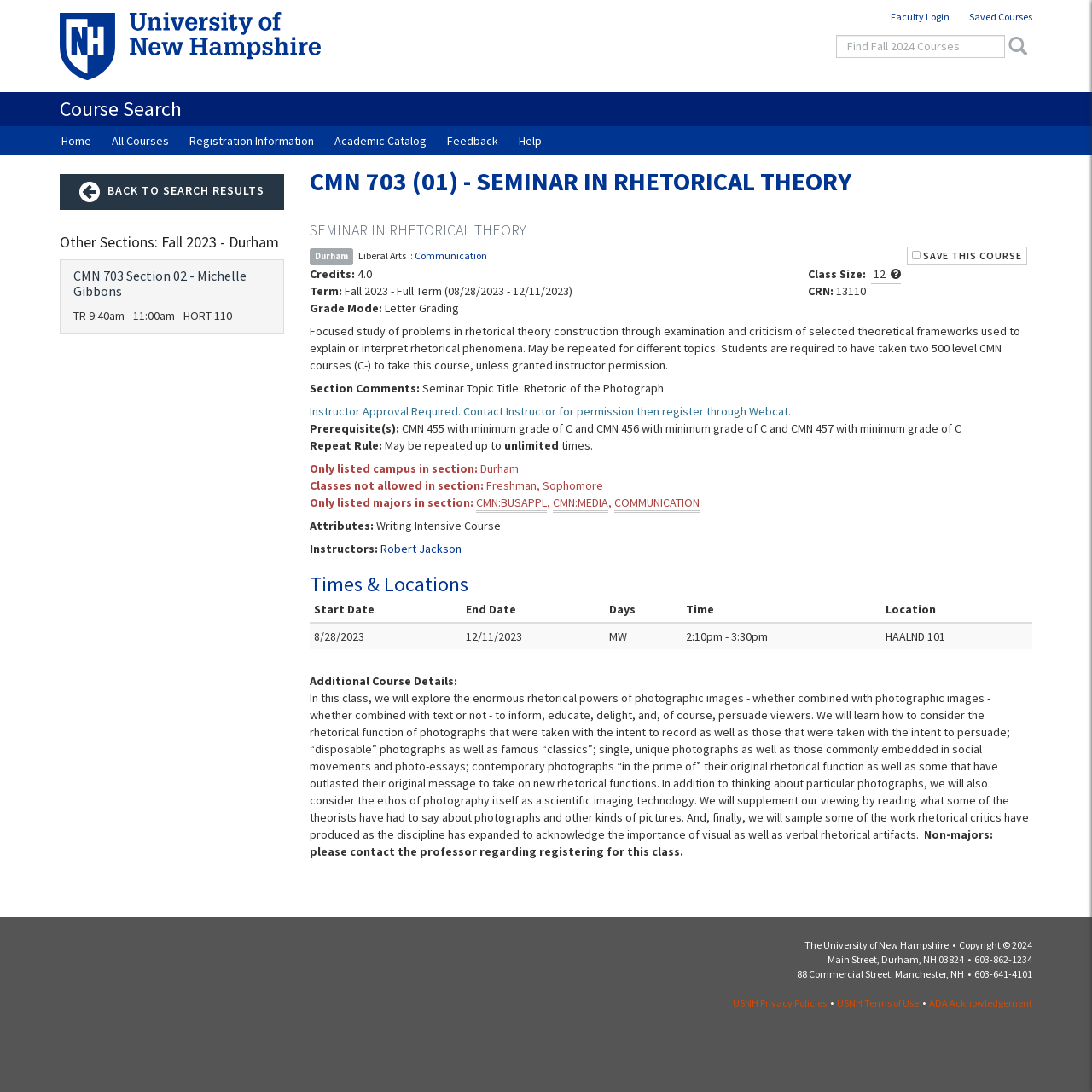Provide your answer to the question using just one word or phrase: What is the prerequisite for this course?

CMN 455 with minimum grade of C and CMN 456 with minimum grade of C and CMN 457 with minimum grade of C